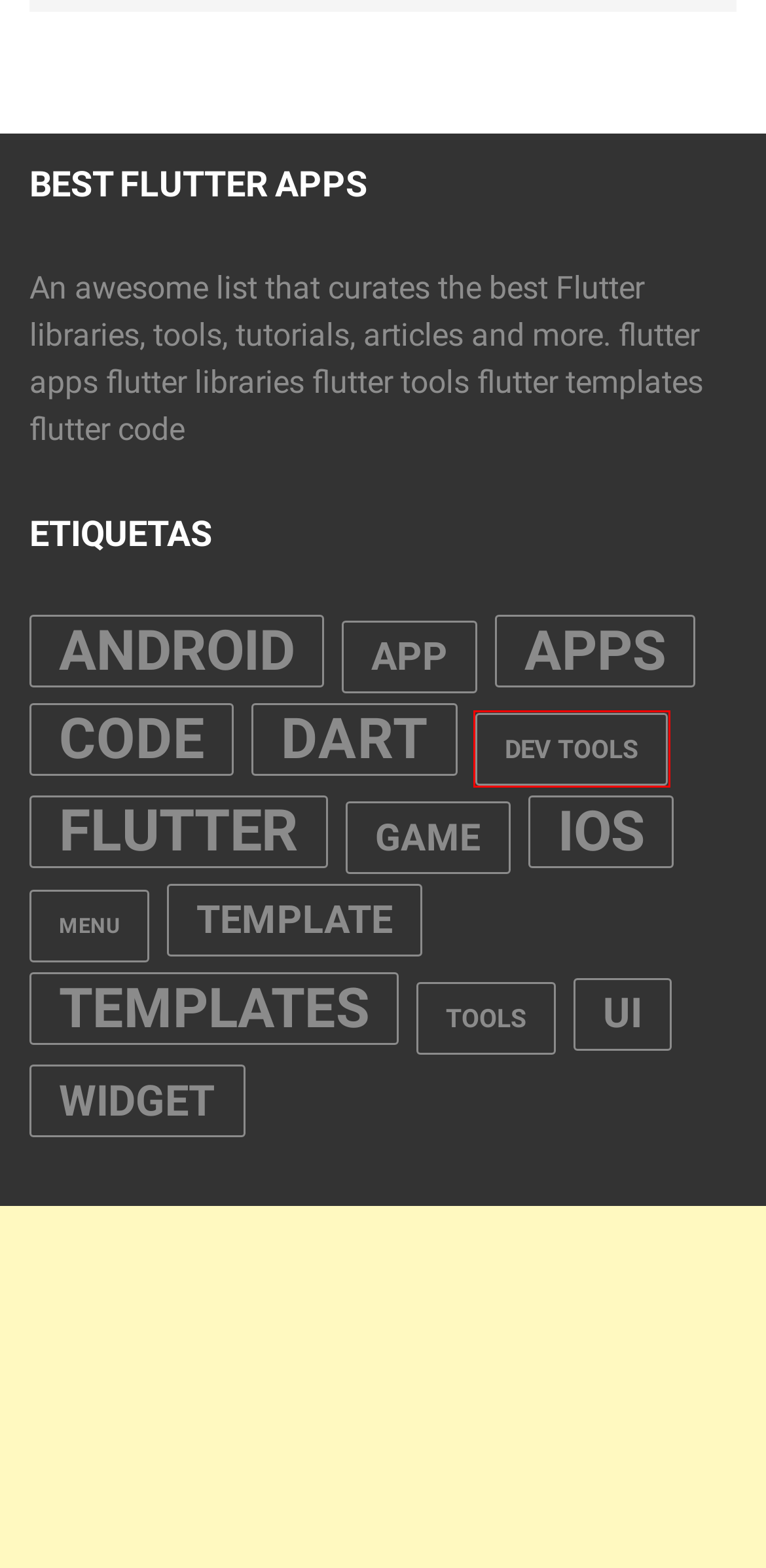Look at the screenshot of a webpage with a red bounding box and select the webpage description that best corresponds to the new page after clicking the element in the red box. Here are the options:
A. dev tools - Best Flutter apps
B. game - Best Flutter apps
C. android - Best Flutter apps
D. dart - Best Flutter apps
E. ios - Best Flutter apps
F. menu - Best Flutter apps
G. tools - Best Flutter apps
H. flutter - Best Flutter apps

A